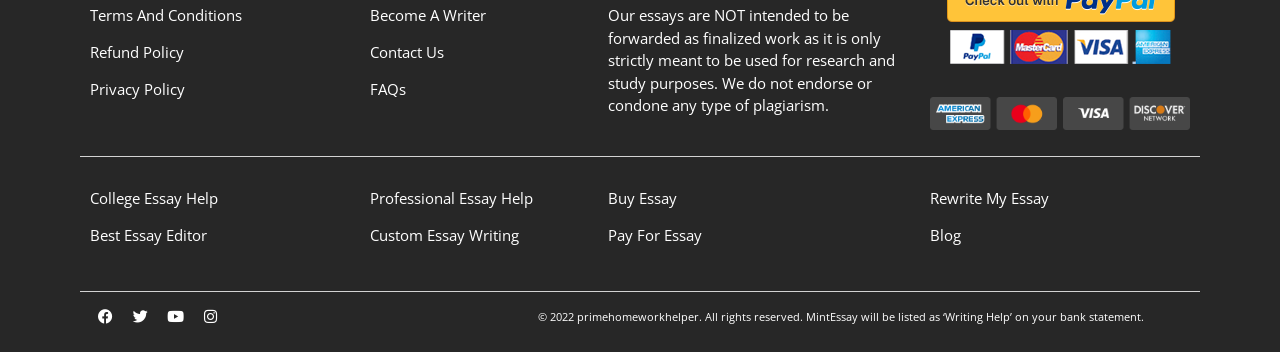What is the disclaimer about the essays?
Provide an in-depth and detailed answer to the question.

I found a static text element on the webpage that states 'Our essays are NOT intended to be forwarded as finalized work as it is only strictly meant to be used for research and study purposes. We do not endorse or condone any type of plagiarism.' This implies that the essays provided by the website are not meant to be submitted as final work, but rather for research and study purposes only.